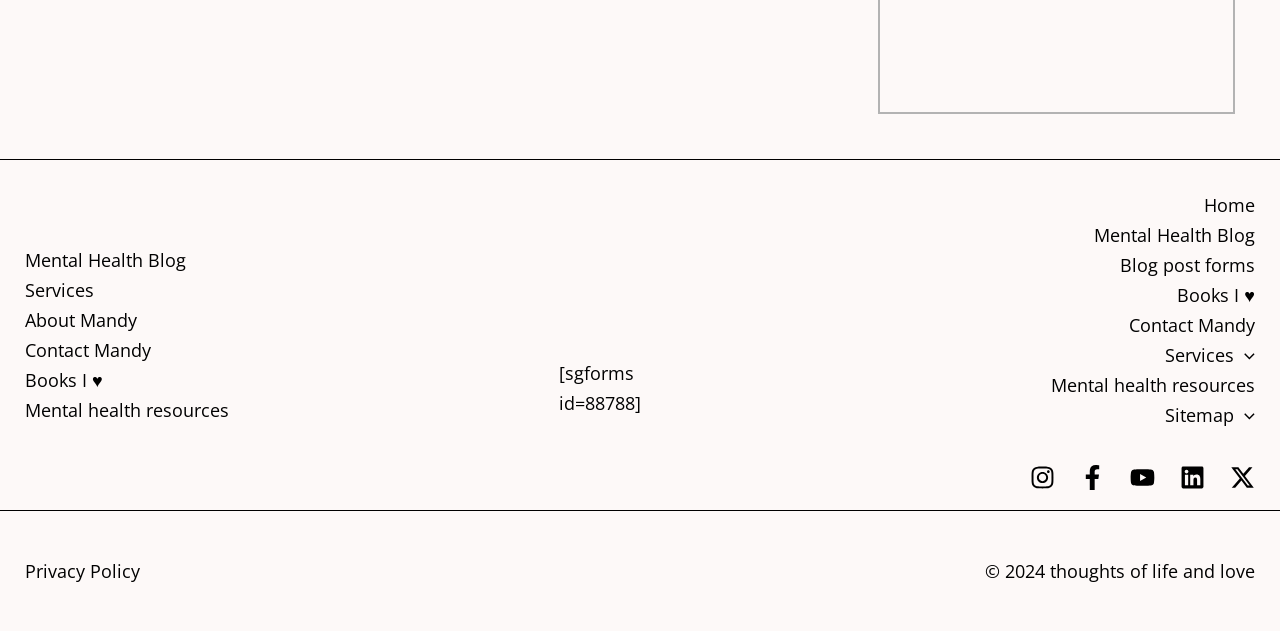Respond to the question below with a concise word or phrase:
How many social media platforms are linked?

5